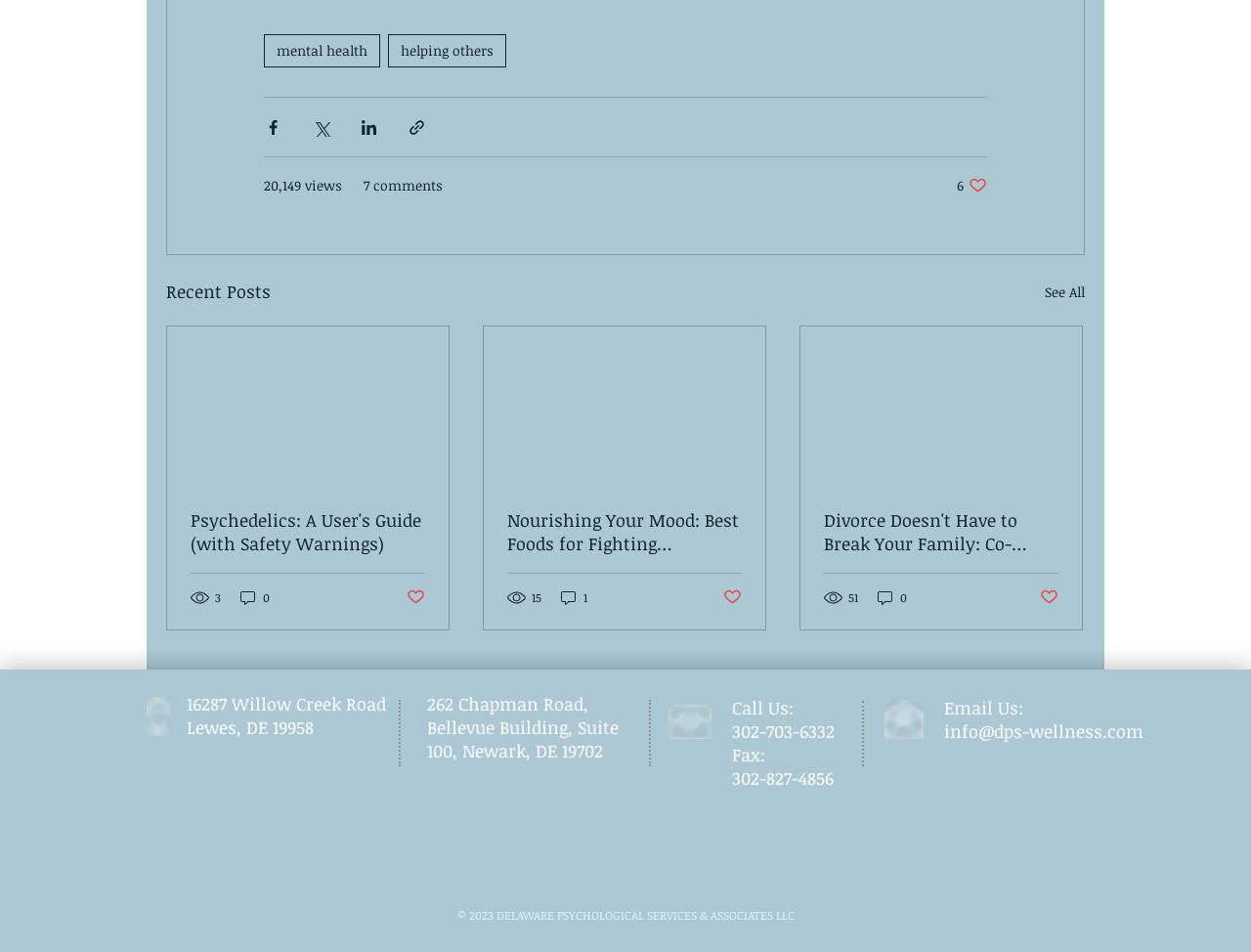Please determine the bounding box coordinates of the element's region to click for the following instruction: "Share via Facebook".

[0.211, 0.124, 0.226, 0.143]